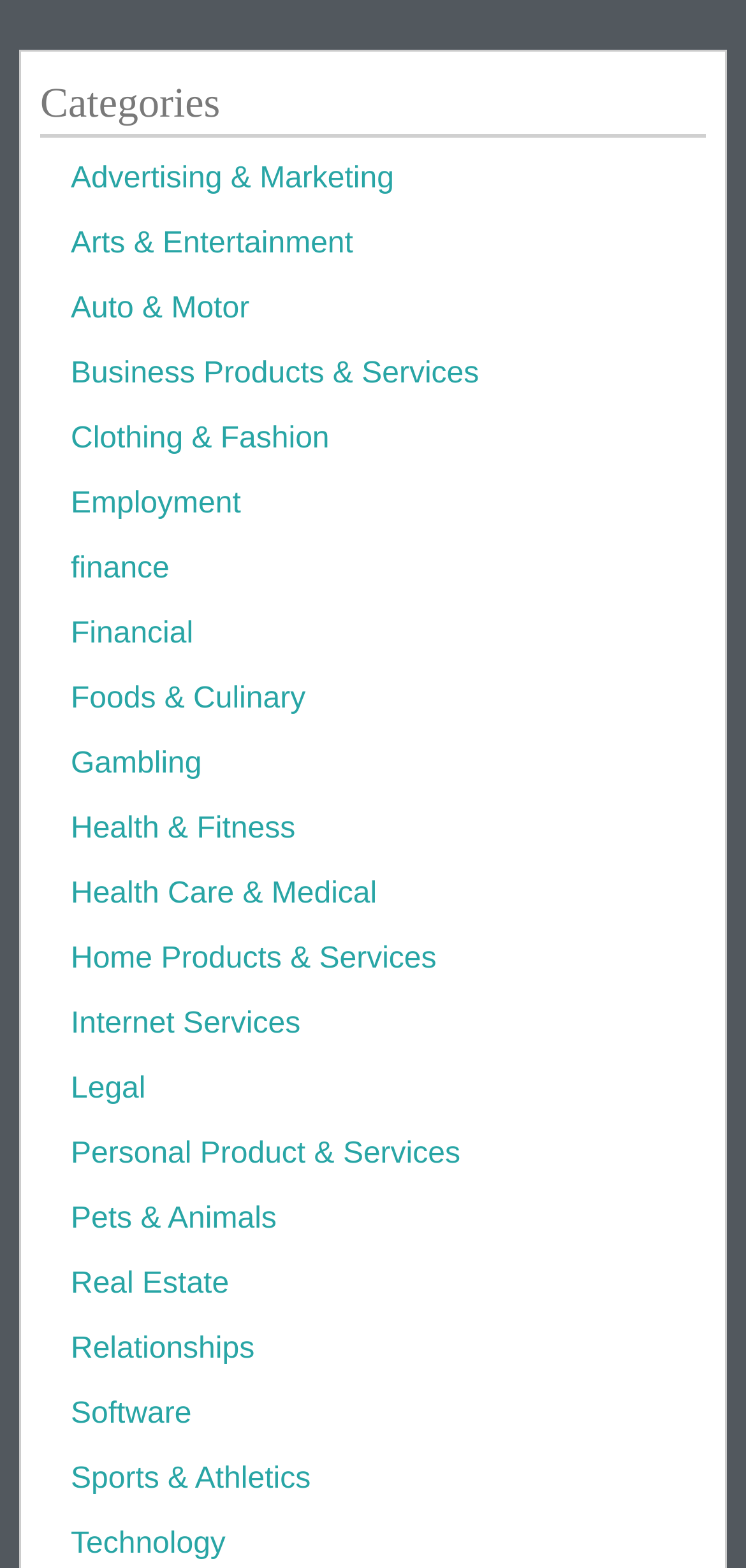Please give a one-word or short phrase response to the following question: 
How many categories are listed?

20